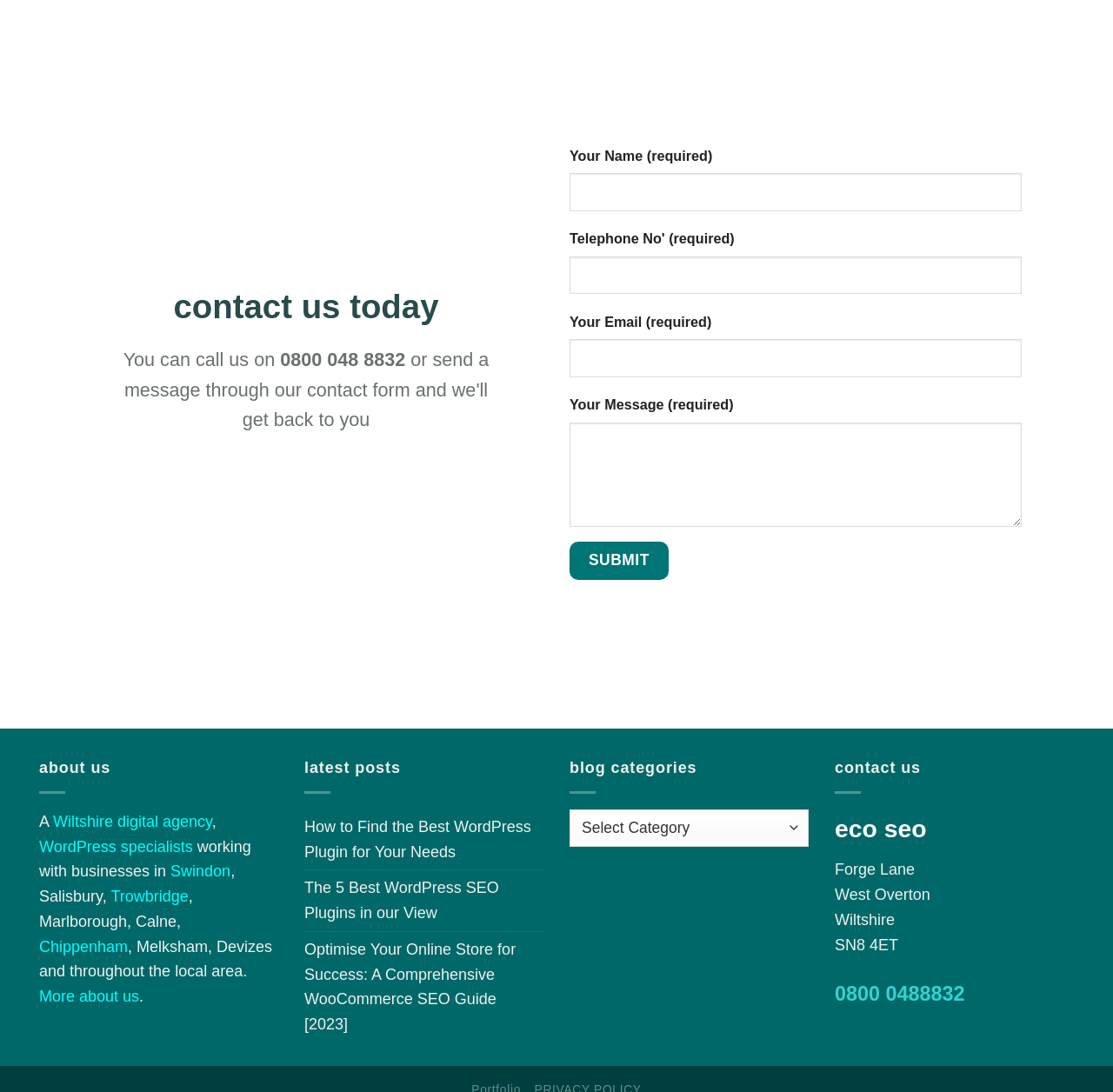What is the topic of the blog posts?
Look at the image and provide a short answer using one word or a phrase.

WordPress and SEO